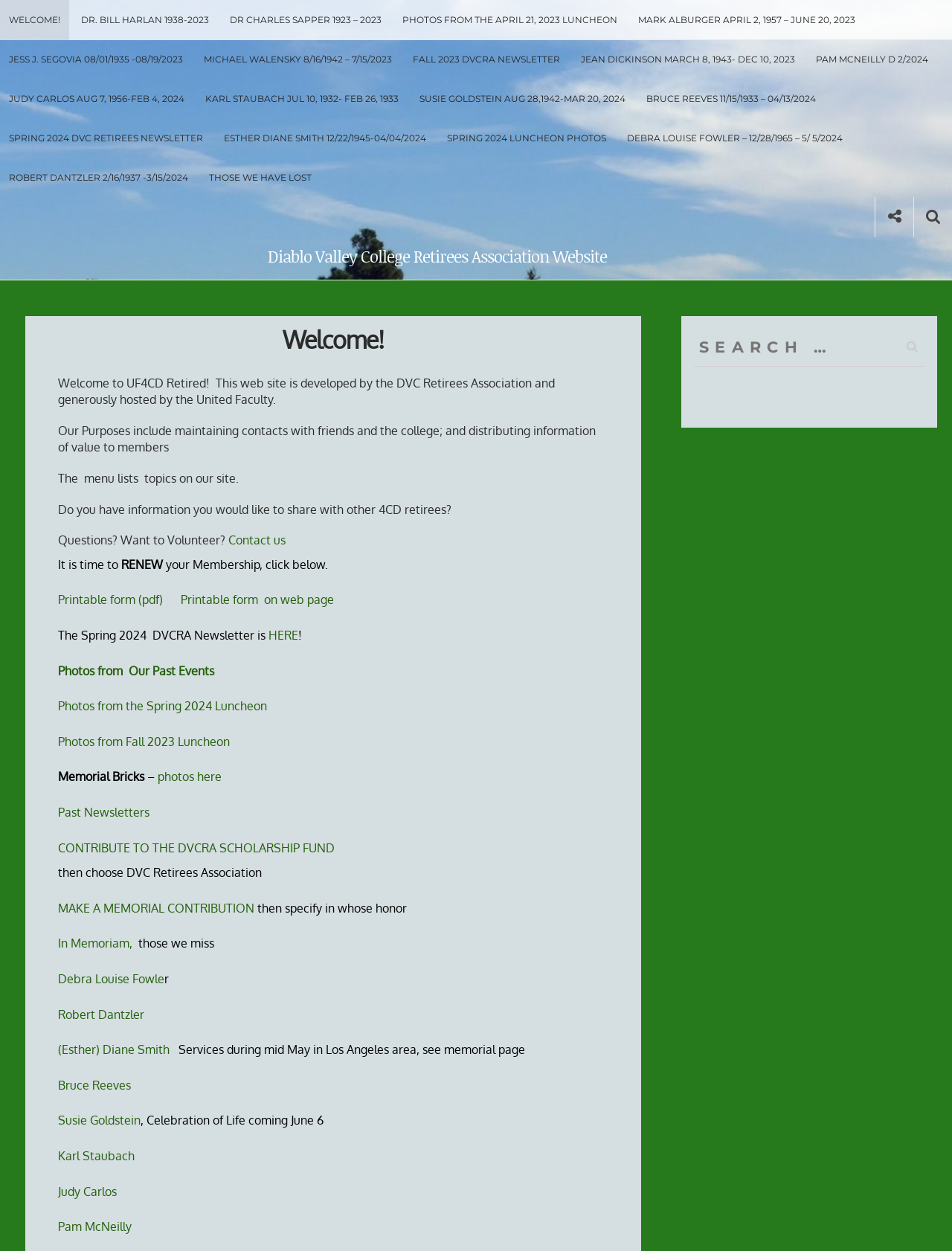Using a single word or phrase, answer the following question: 
Who are the people memorialized on the webpage?

Debra Louise Fowle, Robert Dantzler, etc.